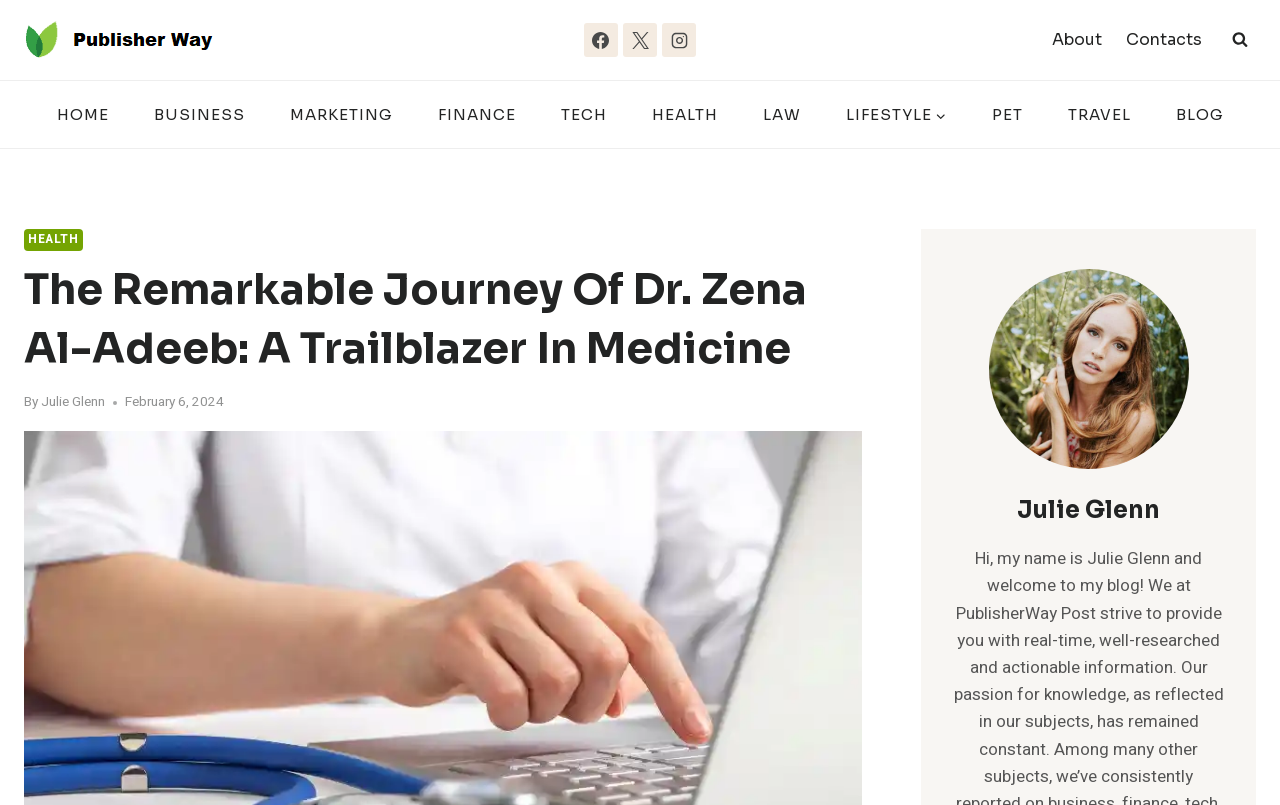Identify the bounding box coordinates for the UI element described by the following text: "Search". Provide the coordinates as four float numbers between 0 and 1, in the format [left, top, right, bottom].

[0.956, 0.03, 0.981, 0.07]